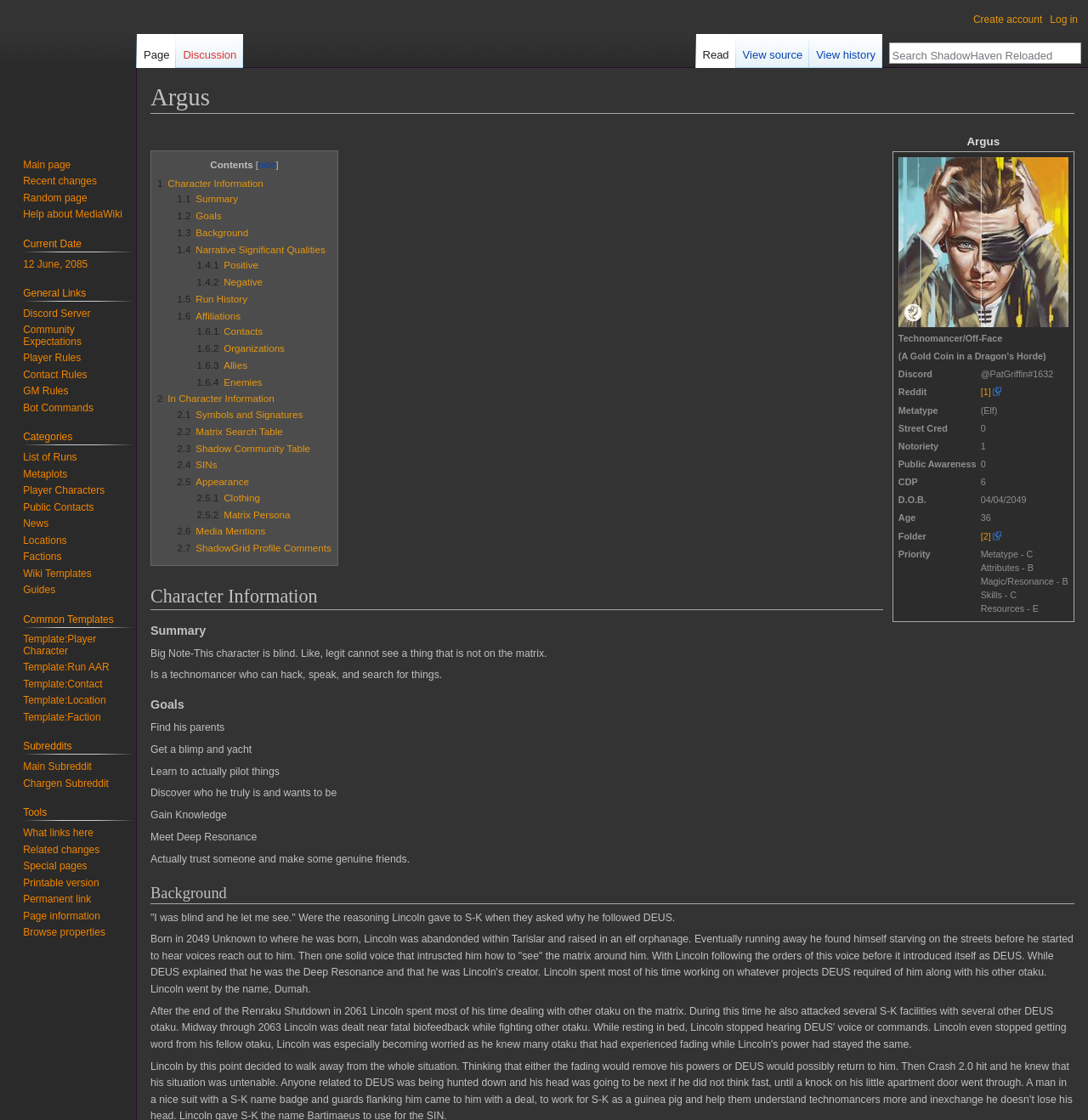Using the description "Template:Contact", predict the bounding box of the relevant HTML element.

[0.021, 0.605, 0.094, 0.616]